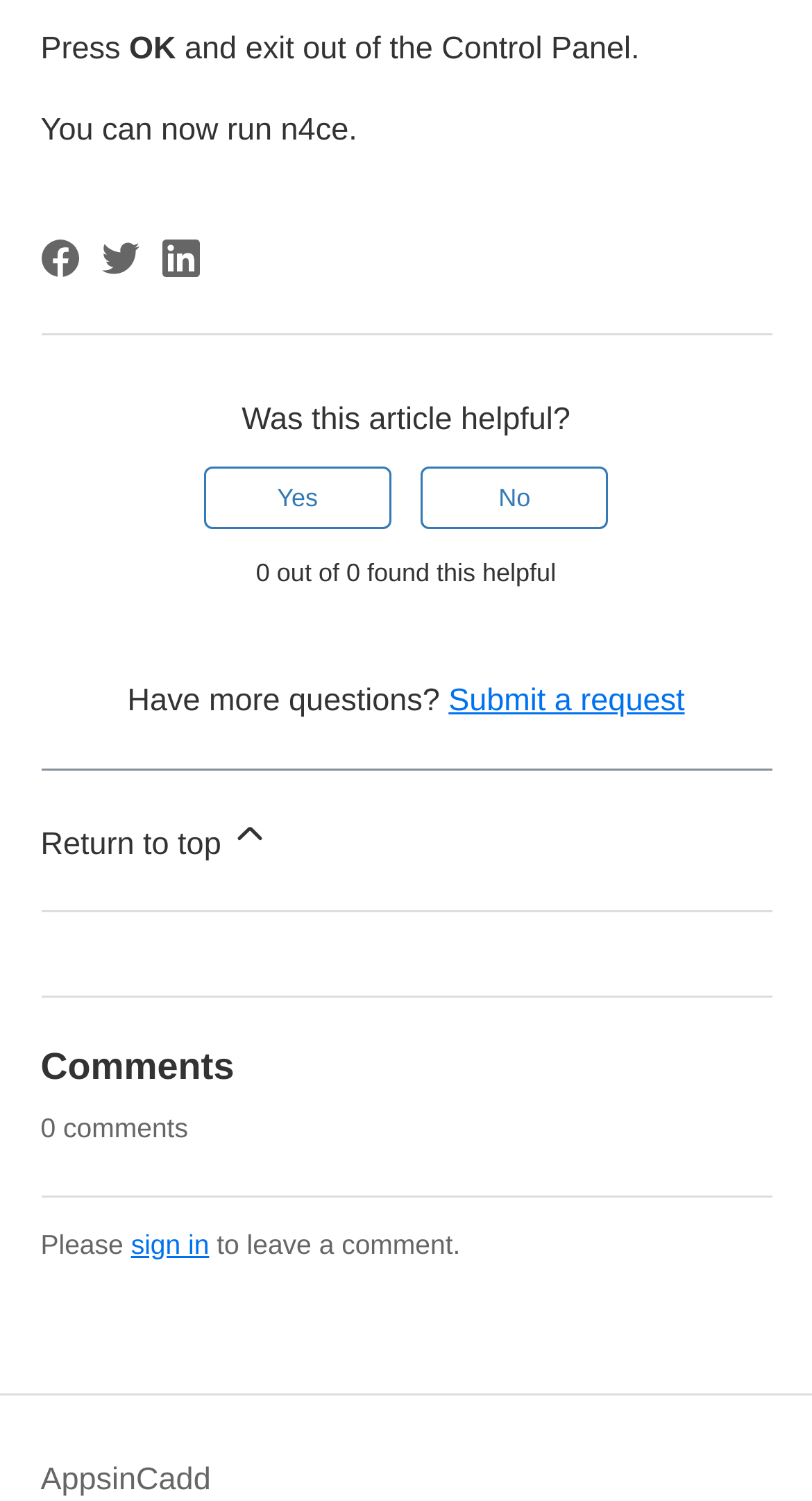Please identify the bounding box coordinates of the area that needs to be clicked to fulfill the following instruction: "Return to top."

[0.05, 0.513, 0.95, 0.607]